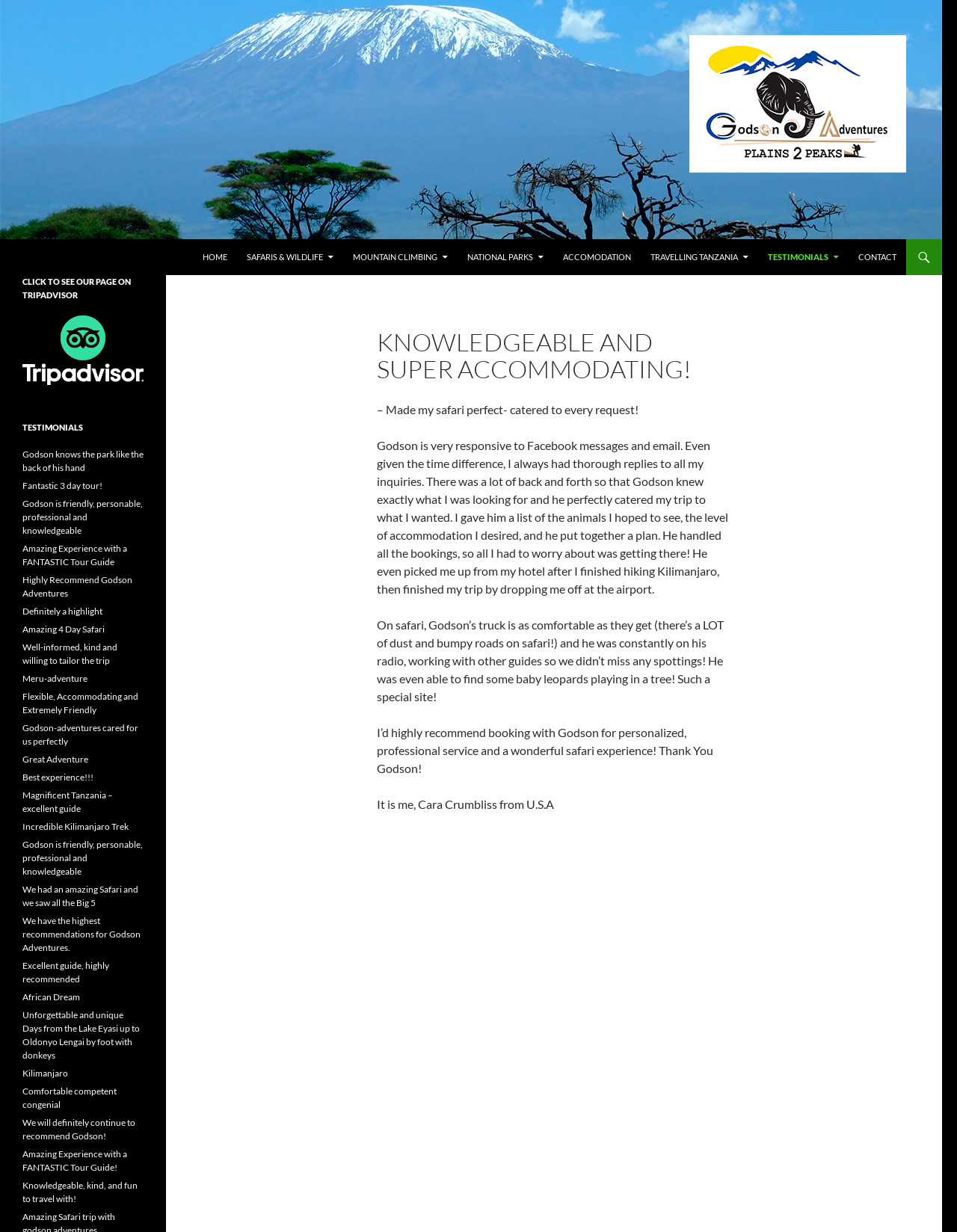Determine the bounding box coordinates of the section I need to click to execute the following instruction: "Click on the 'TESTIMONIALS' link". Provide the coordinates as four float numbers between 0 and 1, i.e., [left, top, right, bottom].

[0.793, 0.194, 0.886, 0.223]